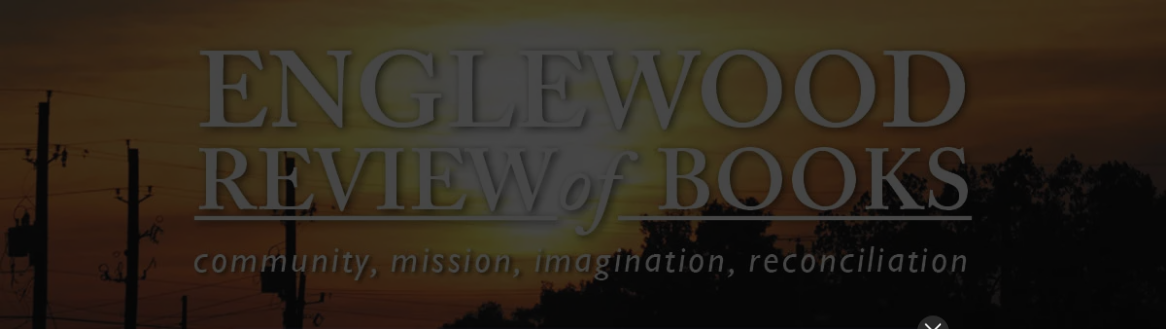Provide a brief response to the question below using one word or phrase:
What is the font style of the text?

sophisticated